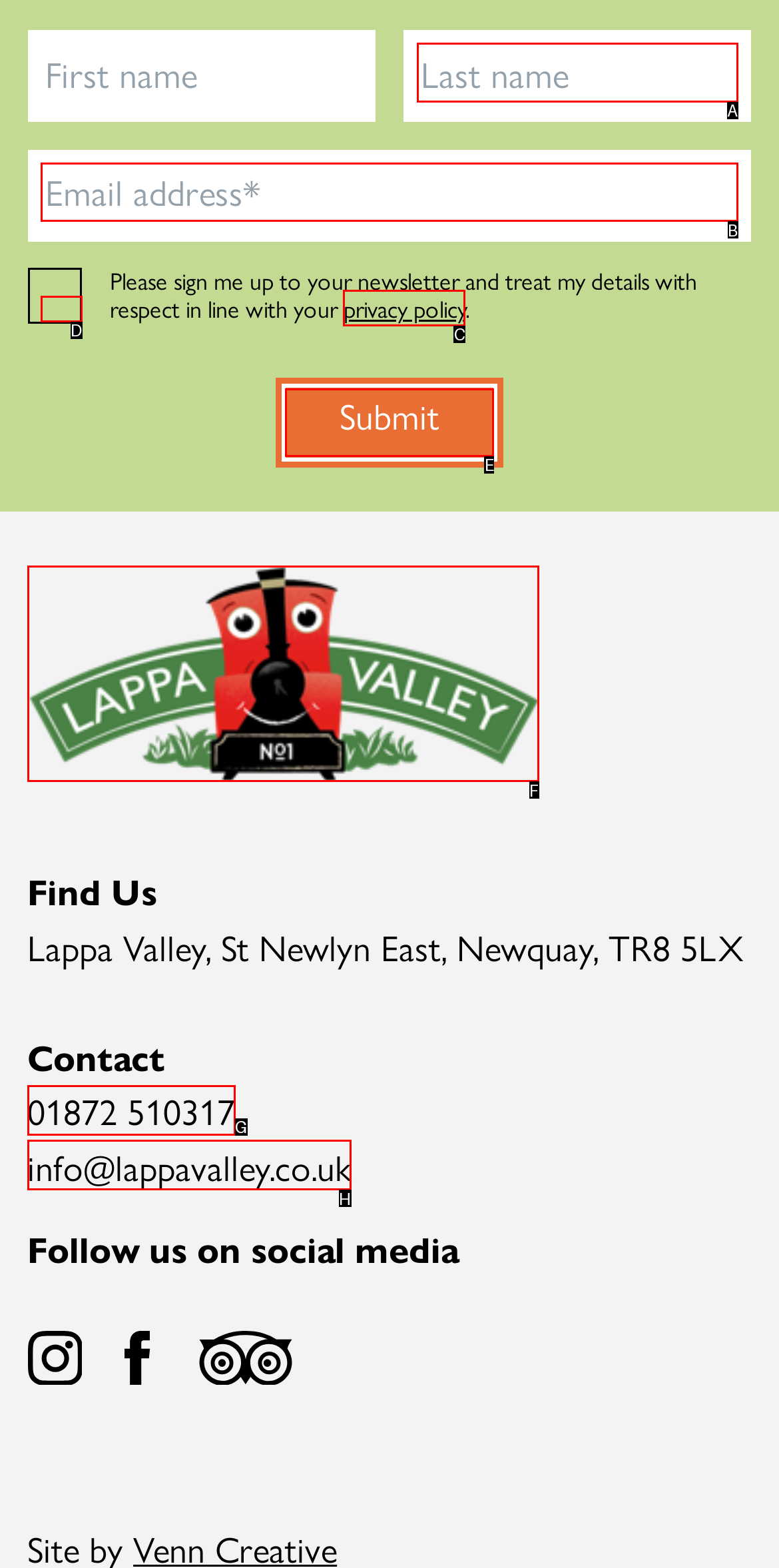Identify the correct option to click in order to accomplish the task: Call Suffolk county Provide your answer with the letter of the selected choice.

None